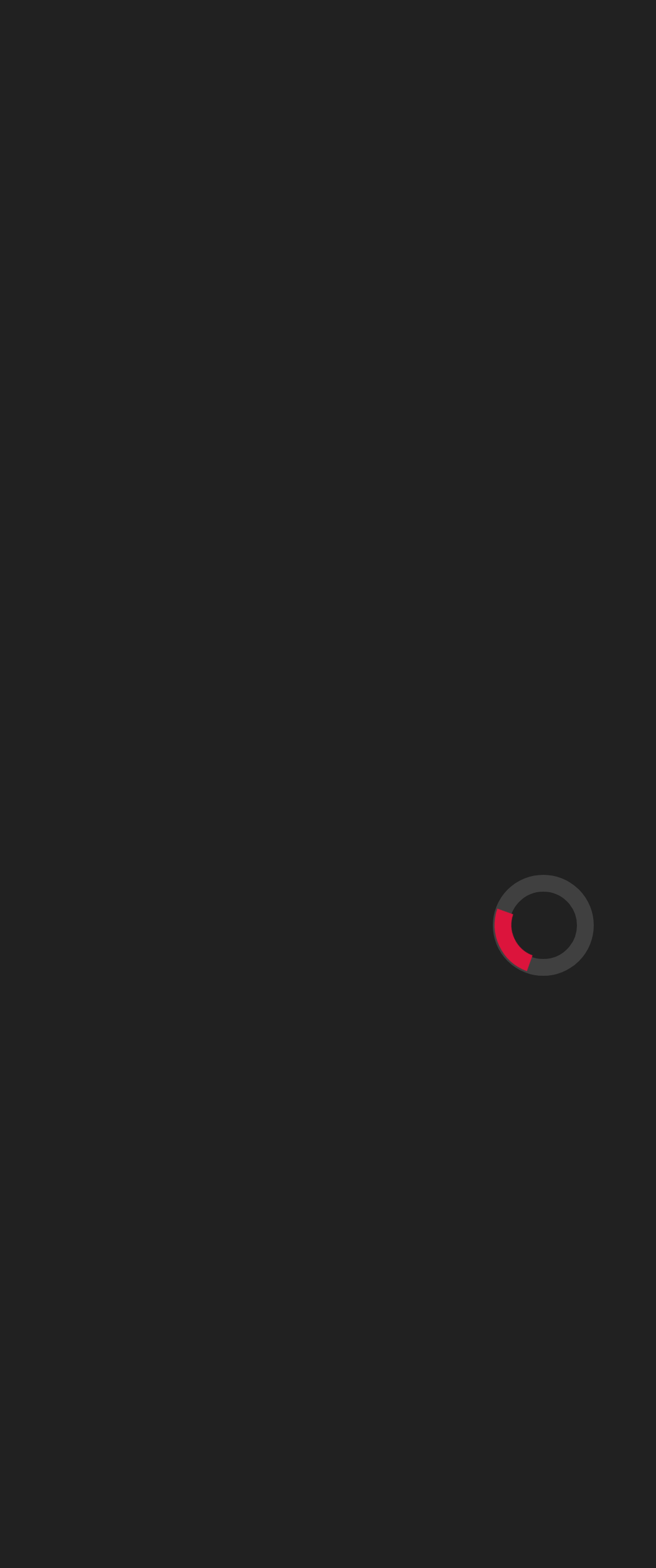What is the score of the soccer game?
Provide a one-word or short-phrase answer based on the image.

2-1